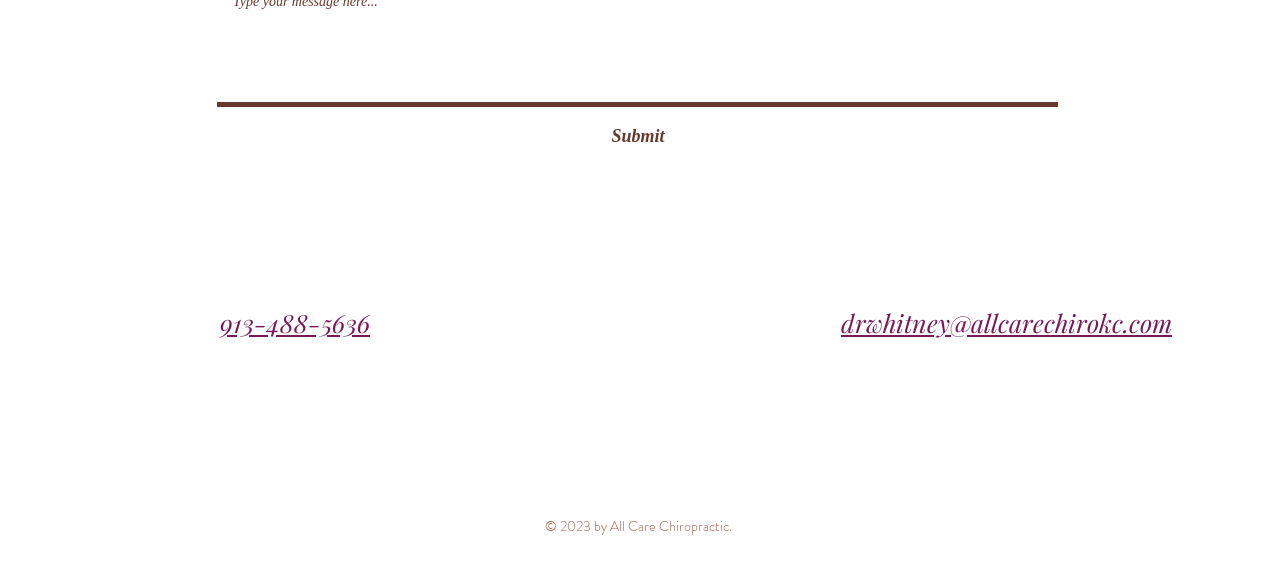Find the bounding box coordinates for the HTML element described as: "Schedule Now". The coordinates should consist of four float values between 0 and 1, i.e., [left, top, right, bottom].

[0.433, 0.377, 0.563, 0.482]